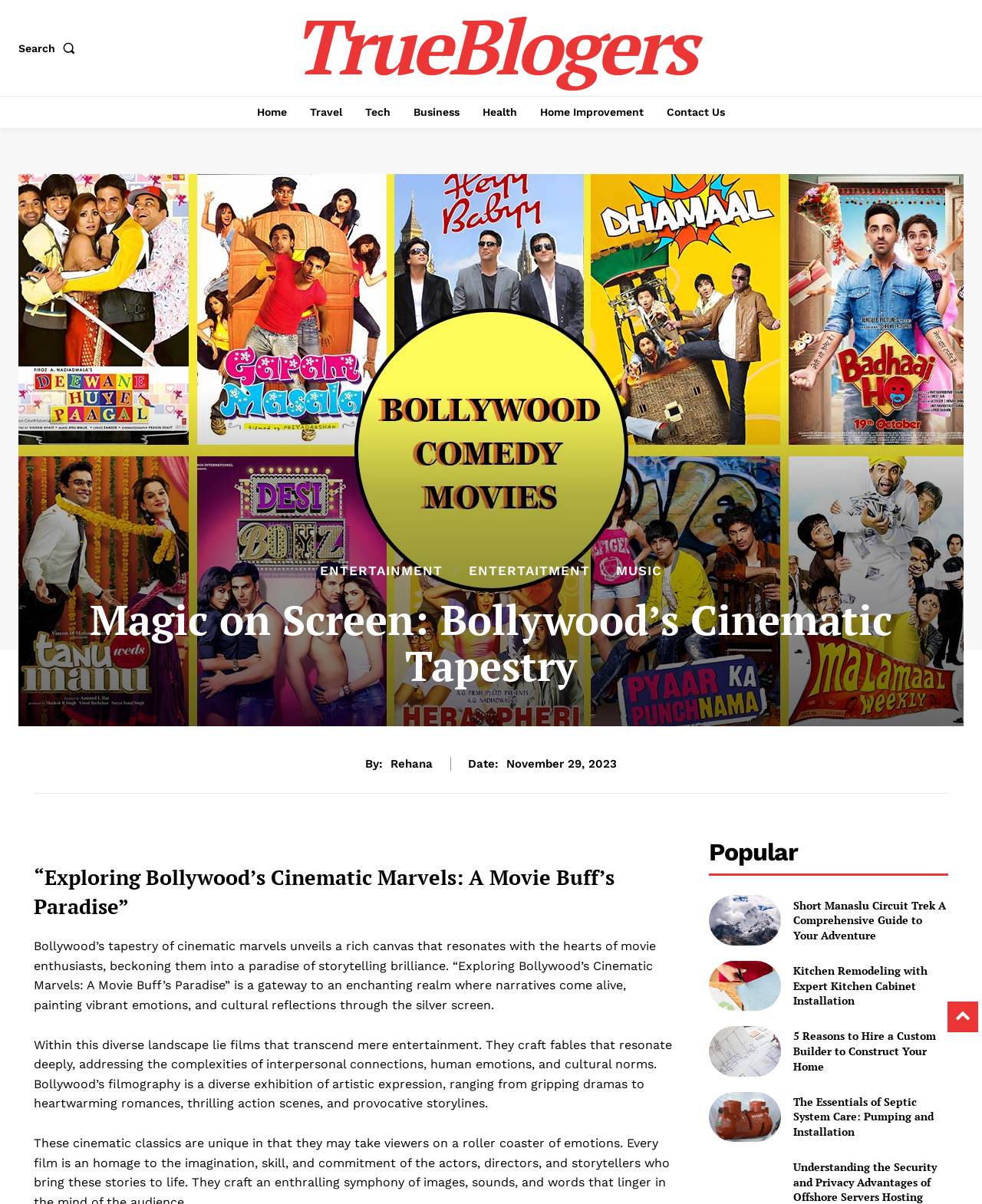Find the bounding box coordinates of the clickable area that will achieve the following instruction: "View the 'Orlando Office' address".

None